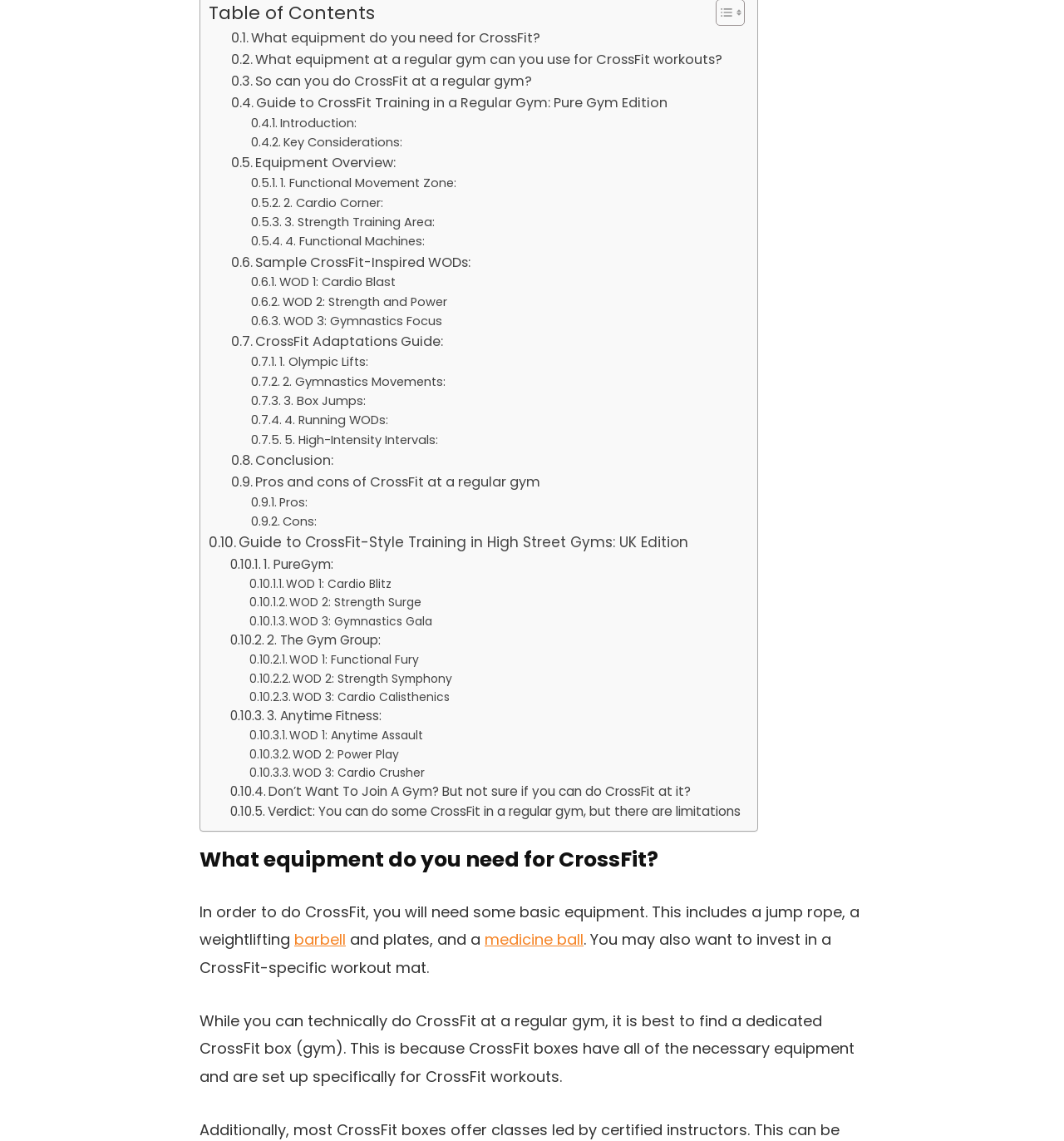Can you specify the bounding box coordinates for the region that should be clicked to fulfill this instruction: "Follow 'Guide to CrossFit Training in a Regular Gym: Pure Gym Edition'".

[0.217, 0.081, 0.628, 0.1]